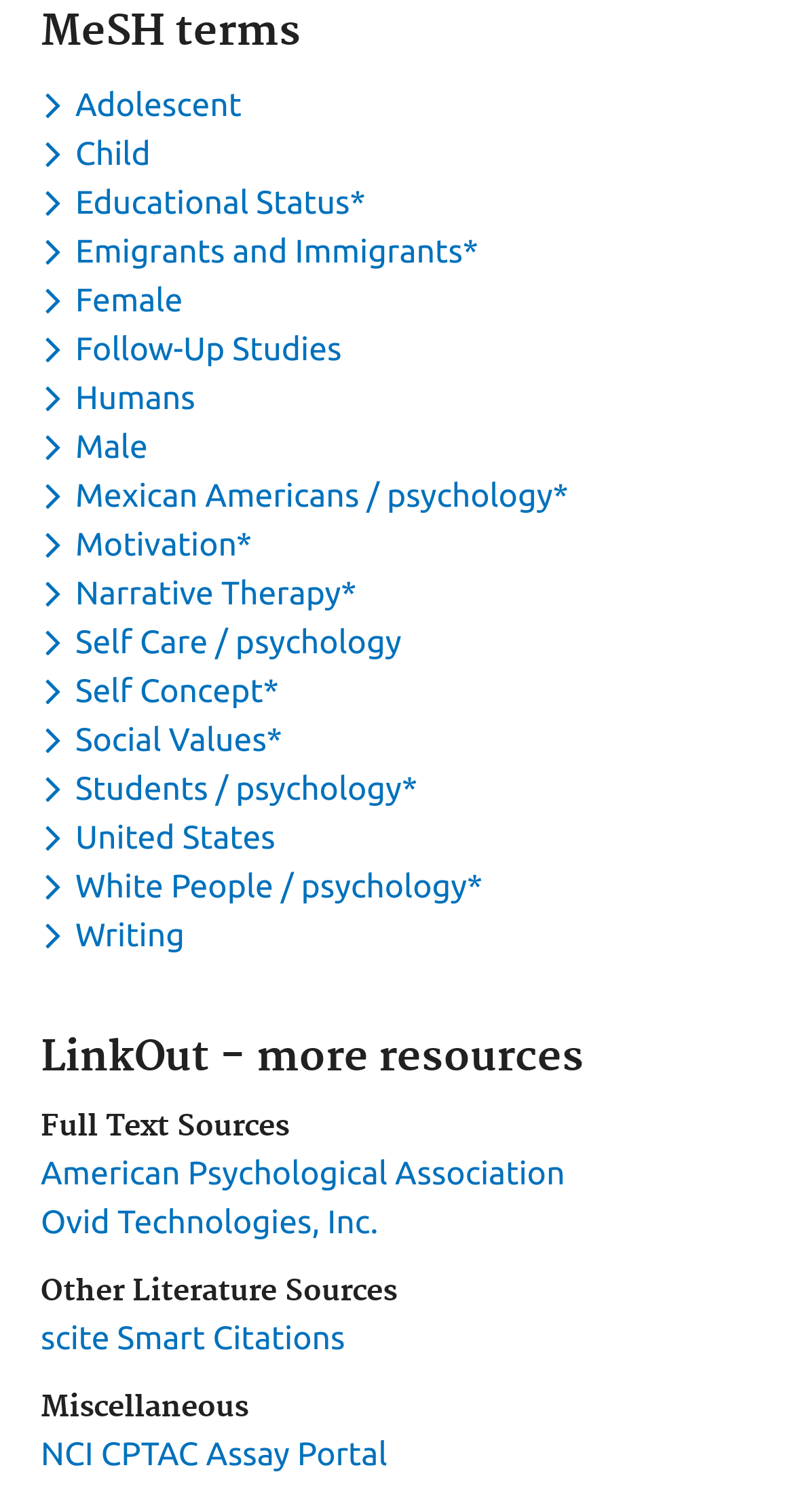How many full text sources are listed? Refer to the image and provide a one-word or short phrase answer.

2